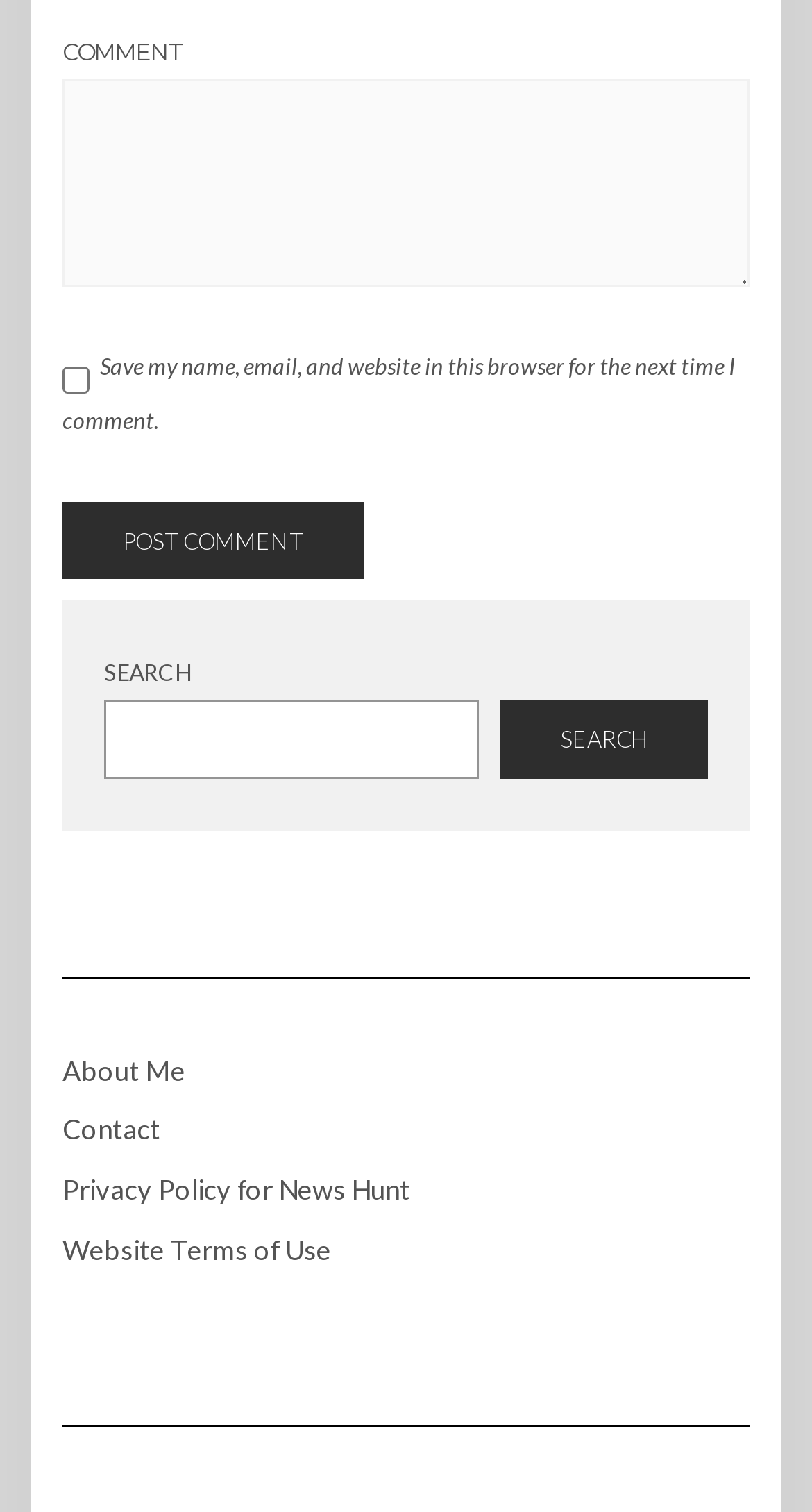Provide the bounding box coordinates for the area that should be clicked to complete the instruction: "check the save comment option".

[0.077, 0.243, 0.11, 0.261]